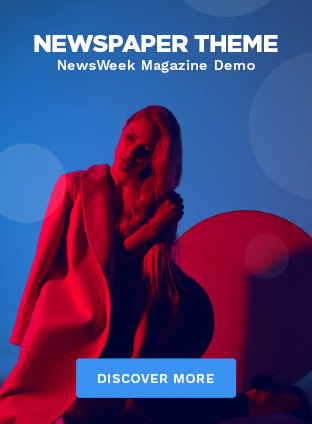Provide a single word or phrase answer to the question: 
What is the attire worn by the model?

Long coat